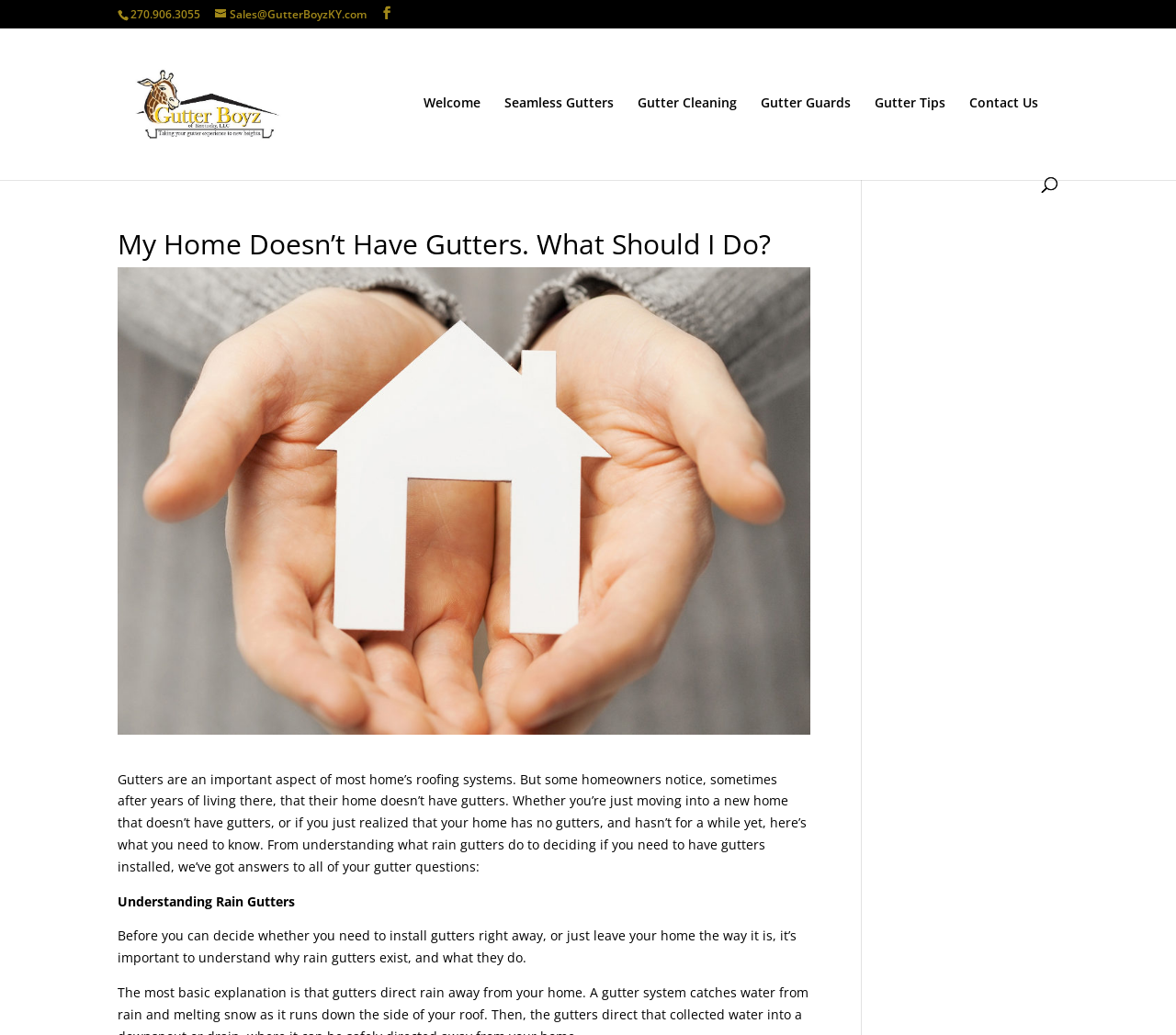Please reply with a single word or brief phrase to the question: 
What is the topic of the main image on the webpage?

House needs gutters